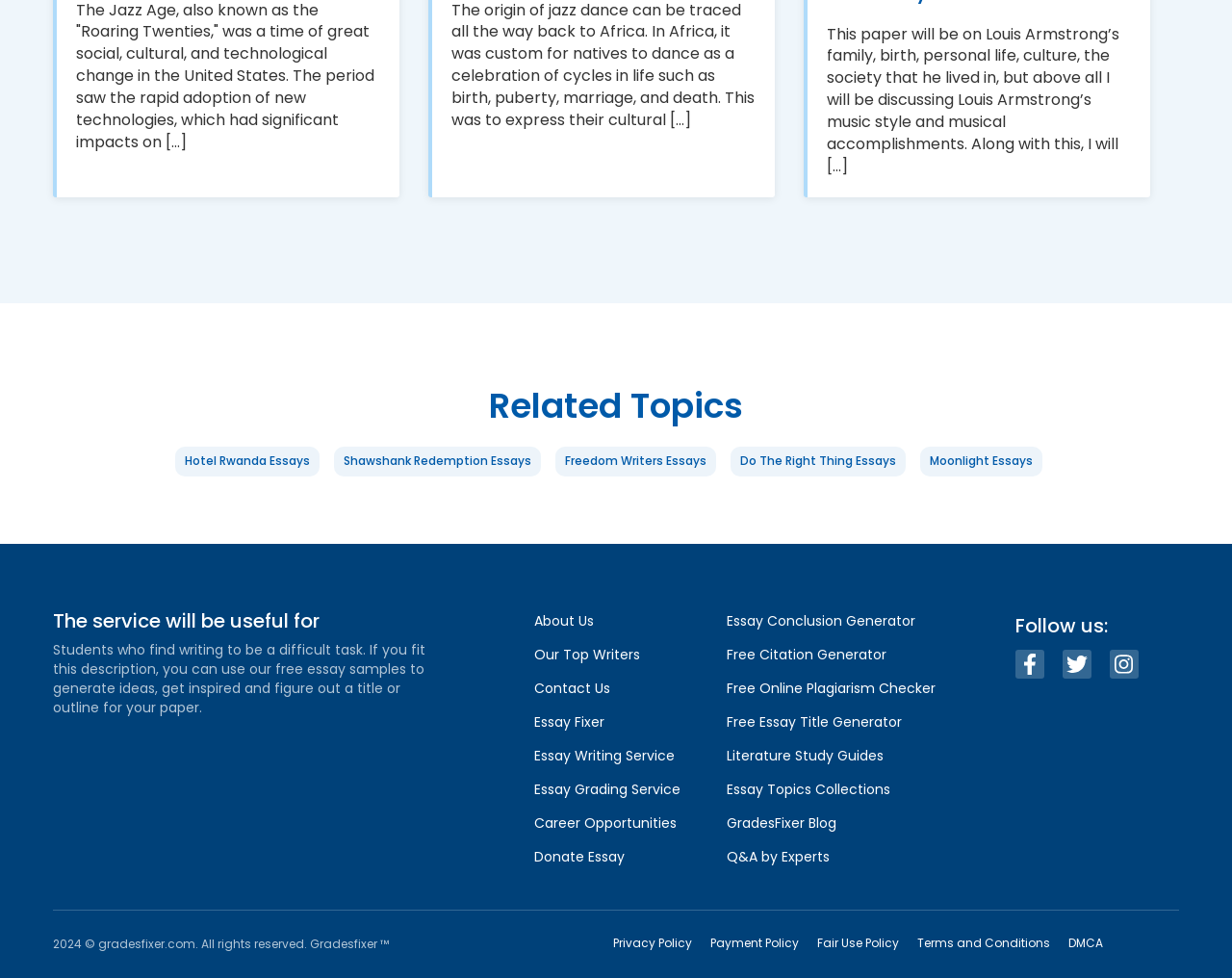Please identify the coordinates of the bounding box for the clickable region that will accomplish this instruction: "Follow GradesFixer on social media".

[0.824, 0.664, 0.848, 0.694]